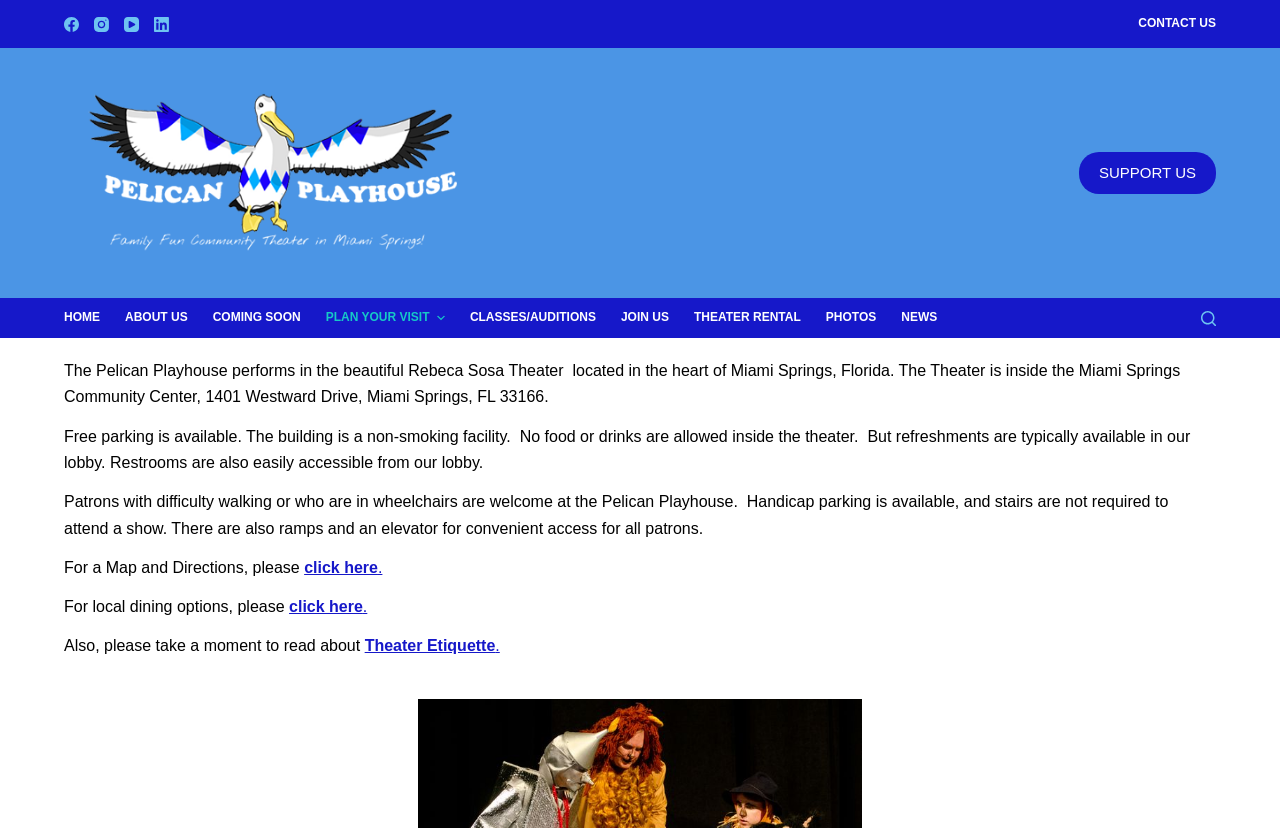Please answer the following question using a single word or phrase: 
How can patrons with difficulty walking access the theater?

Ramps and elevator